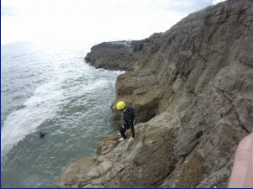Offer an in-depth caption of the image, mentioning all notable aspects.

In this thrilling image, a participant is engaged in a coasteering activity, traversing a rocky cliff that overlooks the crashing waves of the sea. Dressed in a wetsuit with a bright yellow helmet for safety, the individual carefully navigates the rugged terrain, showcasing the adventurous spirit that coasteering embodies. This exciting outdoor pursuit allows adventurers to explore the dramatic coastline, combining elements of climbing, swimming, and jumping into the ocean. The backdrop features a stunning natural landscape, highlighting the beautiful coastal scenery often found in regions like South Wales, making it an ideal destination for outdoor activities.